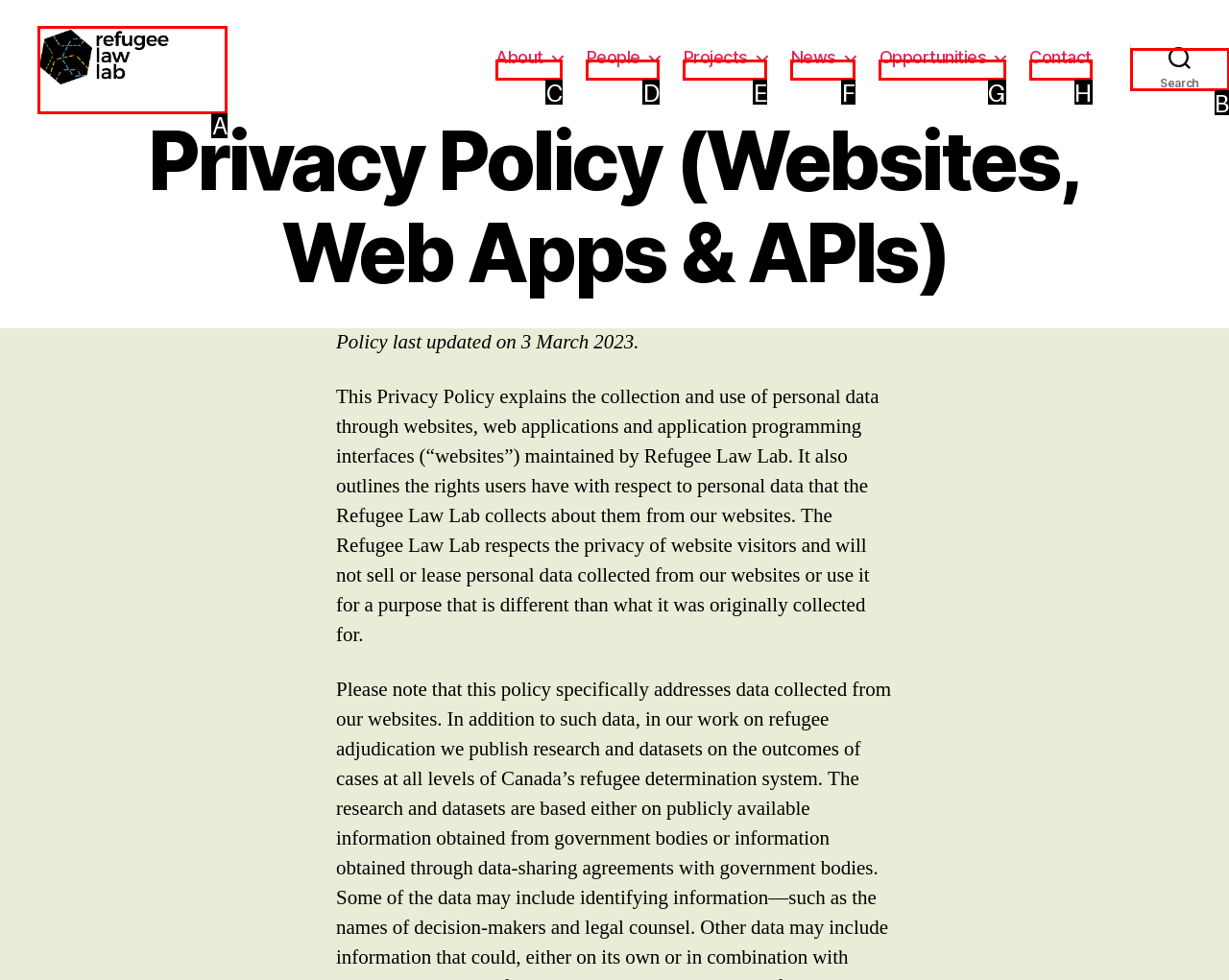Choose the letter of the option you need to click to go to Refugee Law Lab homepage. Answer with the letter only.

A